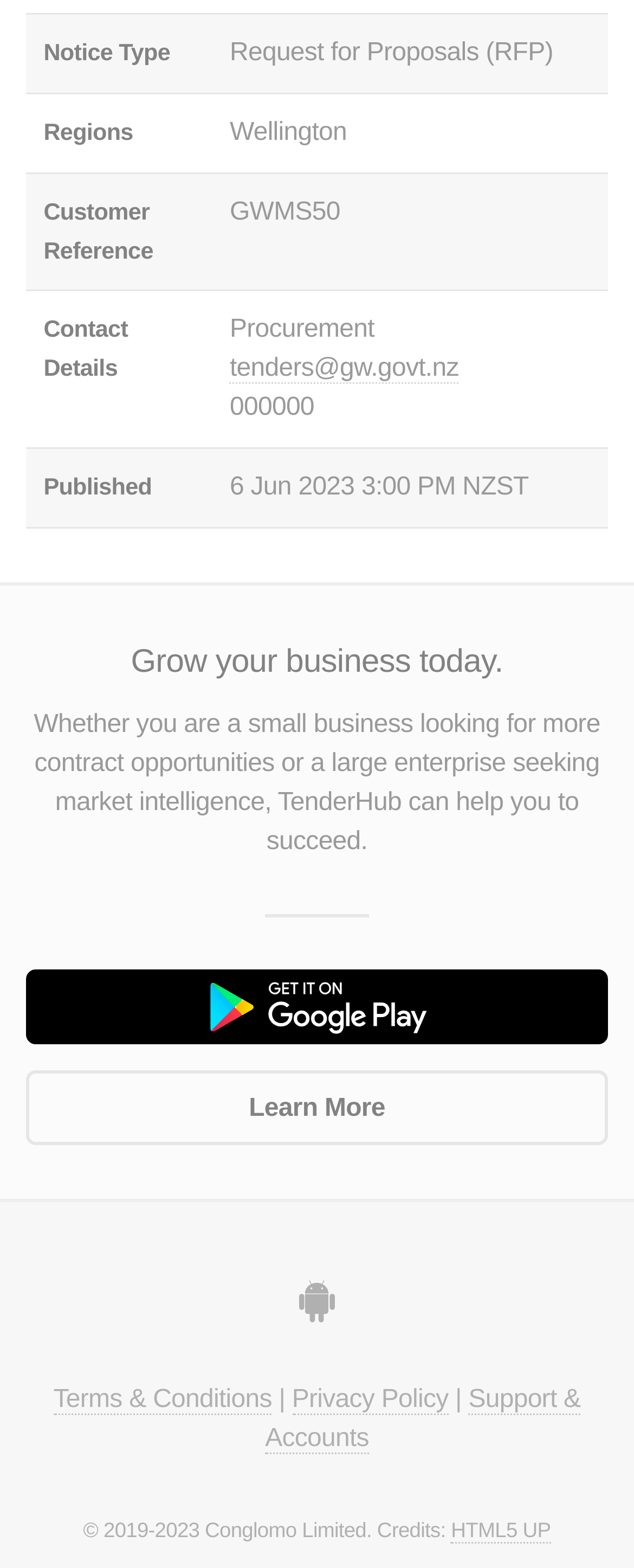Please provide a brief answer to the following inquiry using a single word or phrase:
What is the purpose of TenderHub?

Help businesses succeed